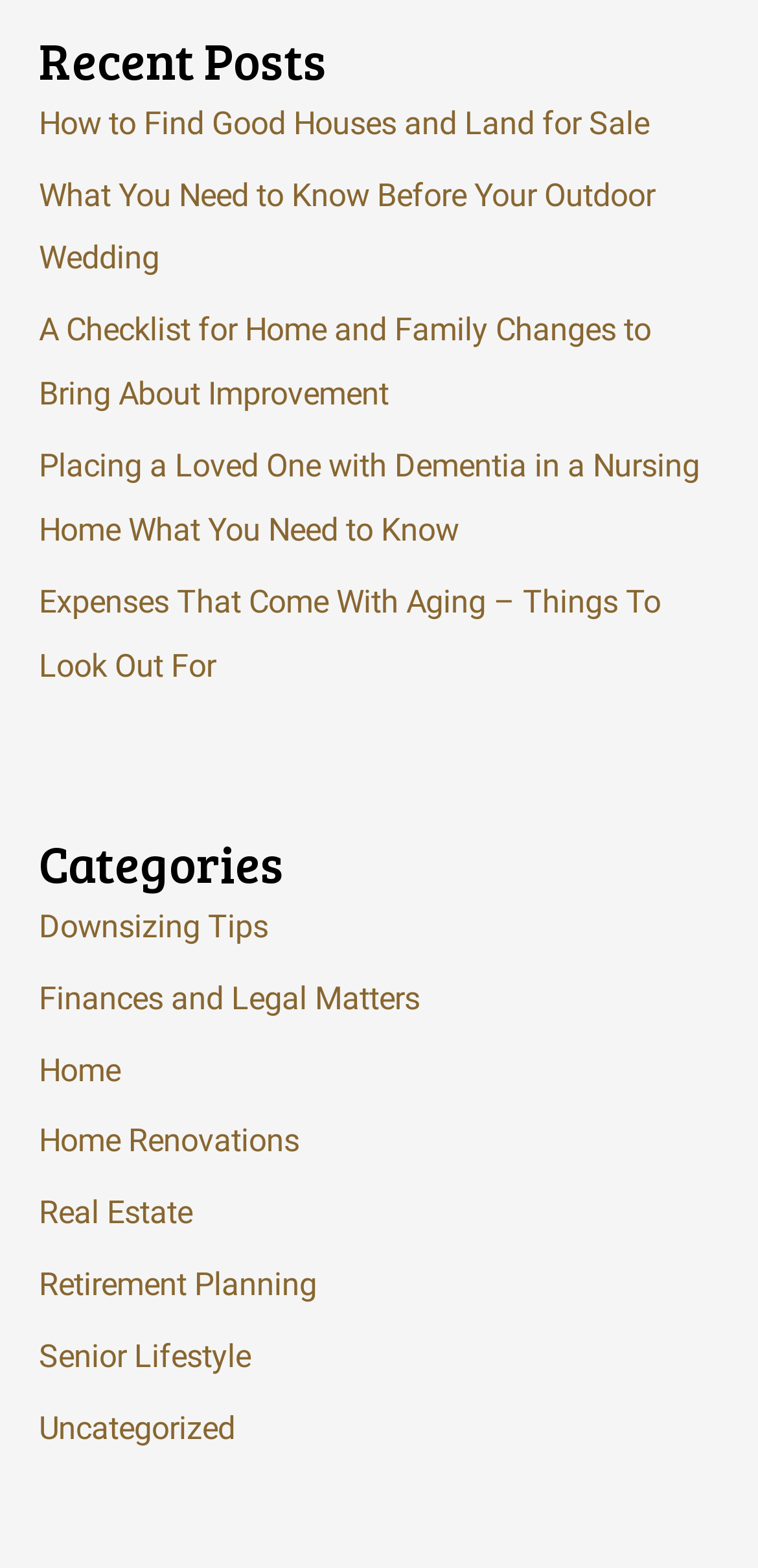Determine the bounding box coordinates of the element's region needed to click to follow the instruction: "view recent posts". Provide these coordinates as four float numbers between 0 and 1, formatted as [left, top, right, bottom].

[0.051, 0.016, 0.949, 0.059]